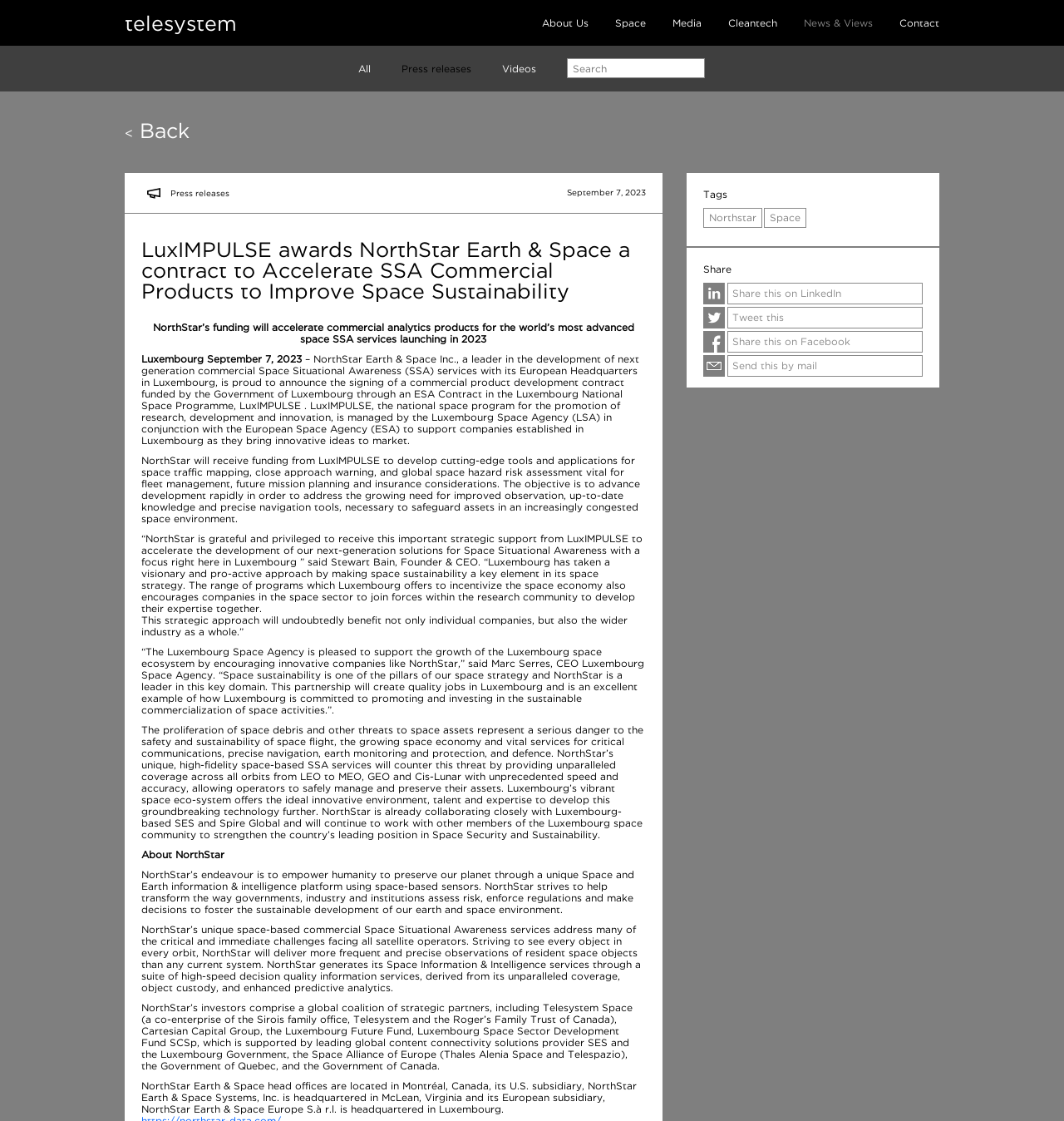From the webpage screenshot, predict the bounding box of the UI element that matches this description: "Richardson Center Corporation".

None